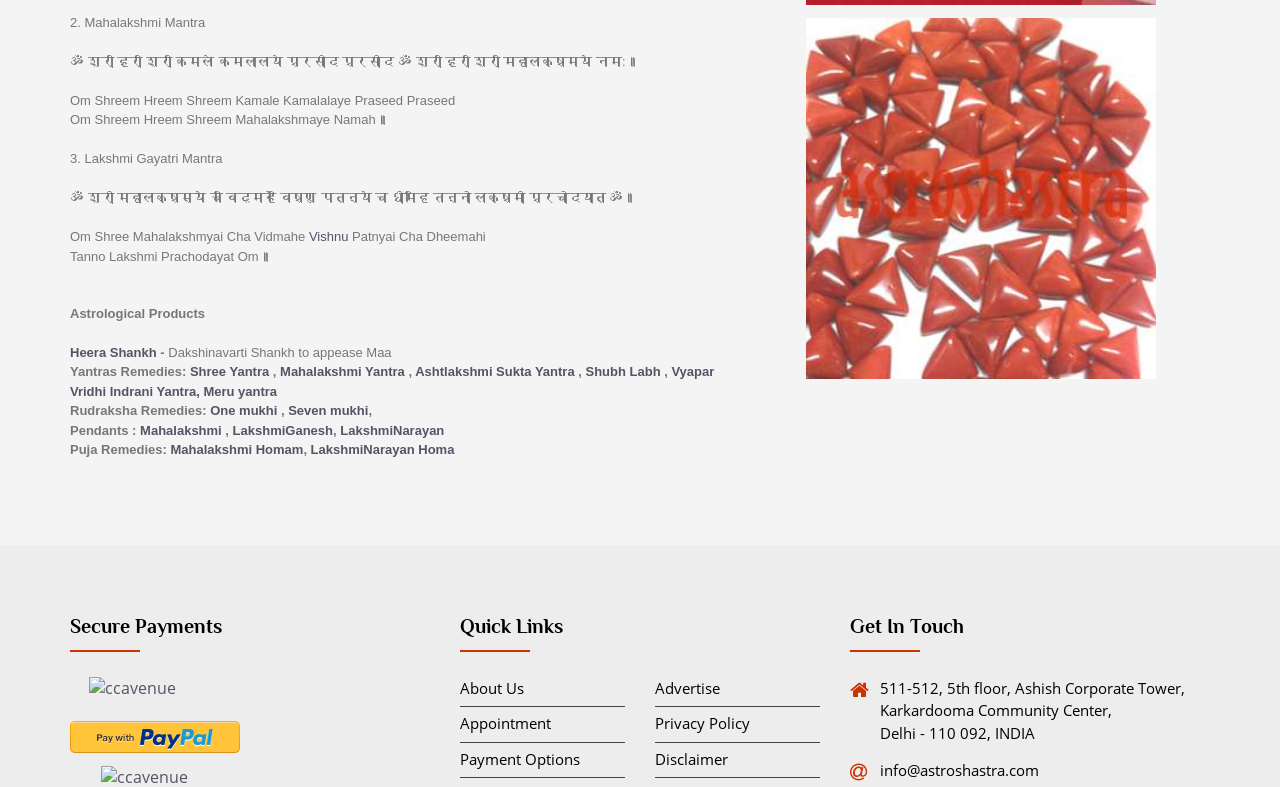Use a single word or phrase to answer this question: 
What is the name of the mantra mentioned in the second section?

Mahalakshmi Mantra